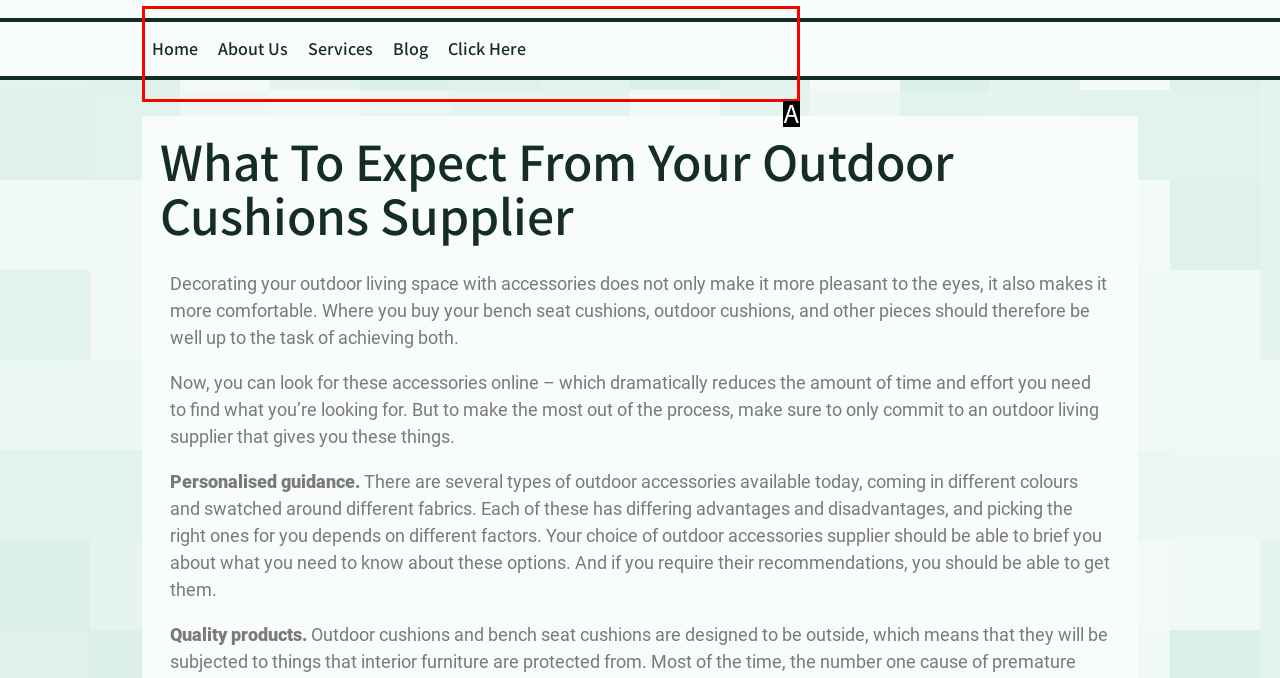Identify the HTML element that matches the description: Anstal Outdoor Living. Provide the letter of the correct option from the choices.

A